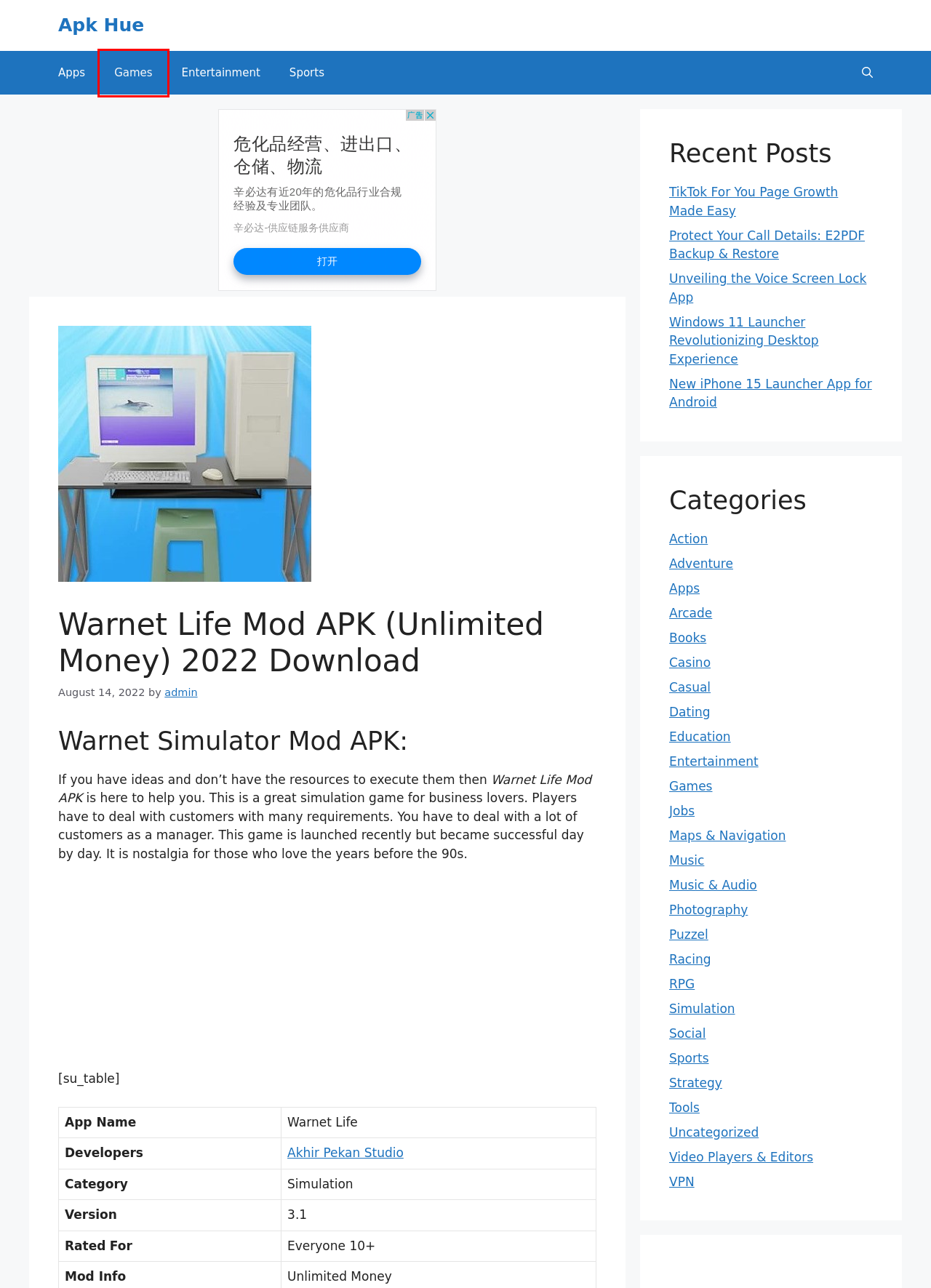You have a screenshot of a webpage with a red bounding box around an element. Identify the webpage description that best fits the new page that appears after clicking the selected element in the red bounding box. Here are the candidates:
A. RPG
B. Casino
C. Apk Hue - Free Apps for You
D. VPN
E. Photography
F. Strategy
G. Games
H. Education

G